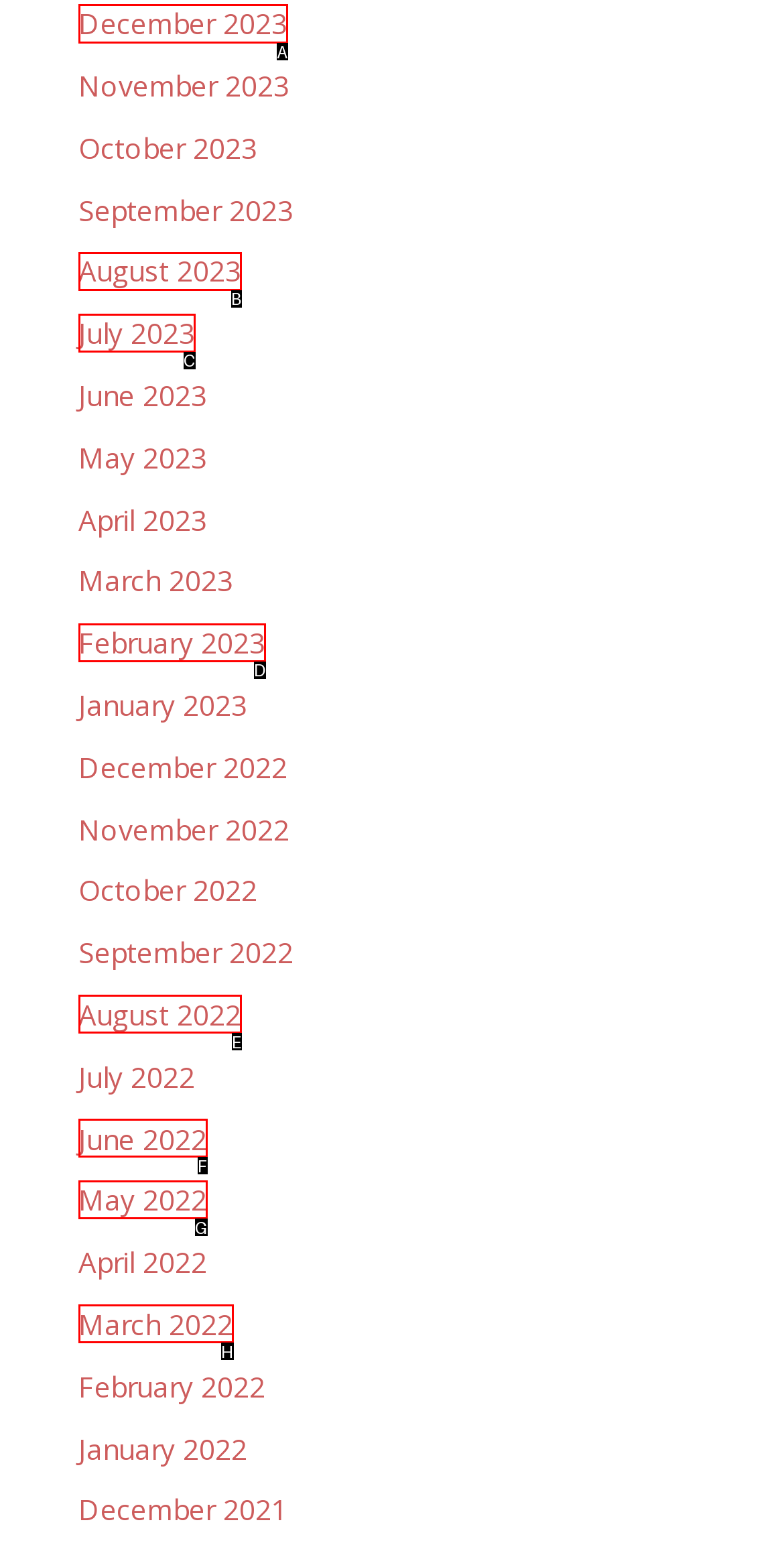Point out the specific HTML element to click to complete this task: View December 2023 Reply with the letter of the chosen option.

A